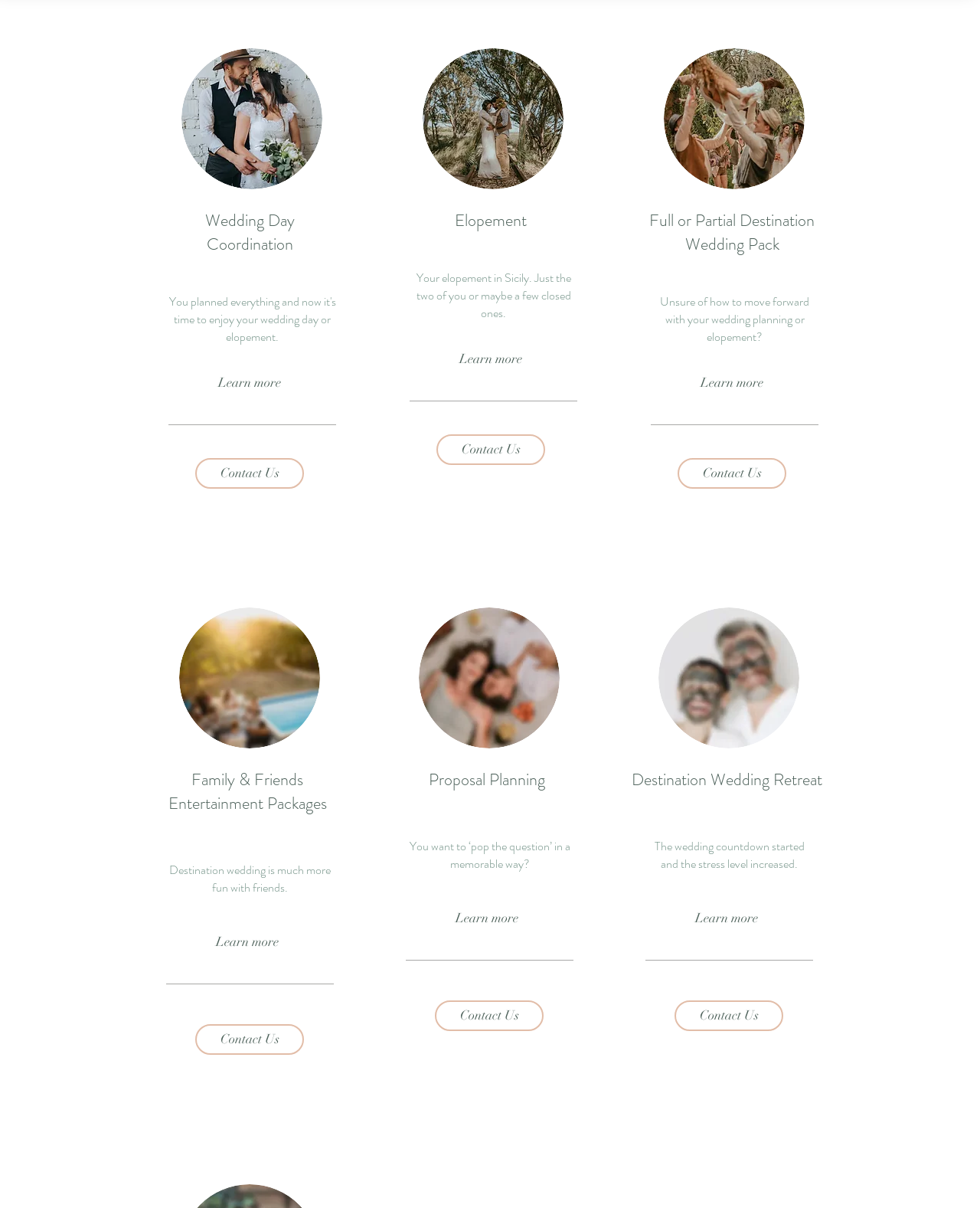Determine the bounding box coordinates of the clickable element to complete this instruction: "Click the hospital logo". Provide the coordinates in the format of four float numbers between 0 and 1, [left, top, right, bottom].

None